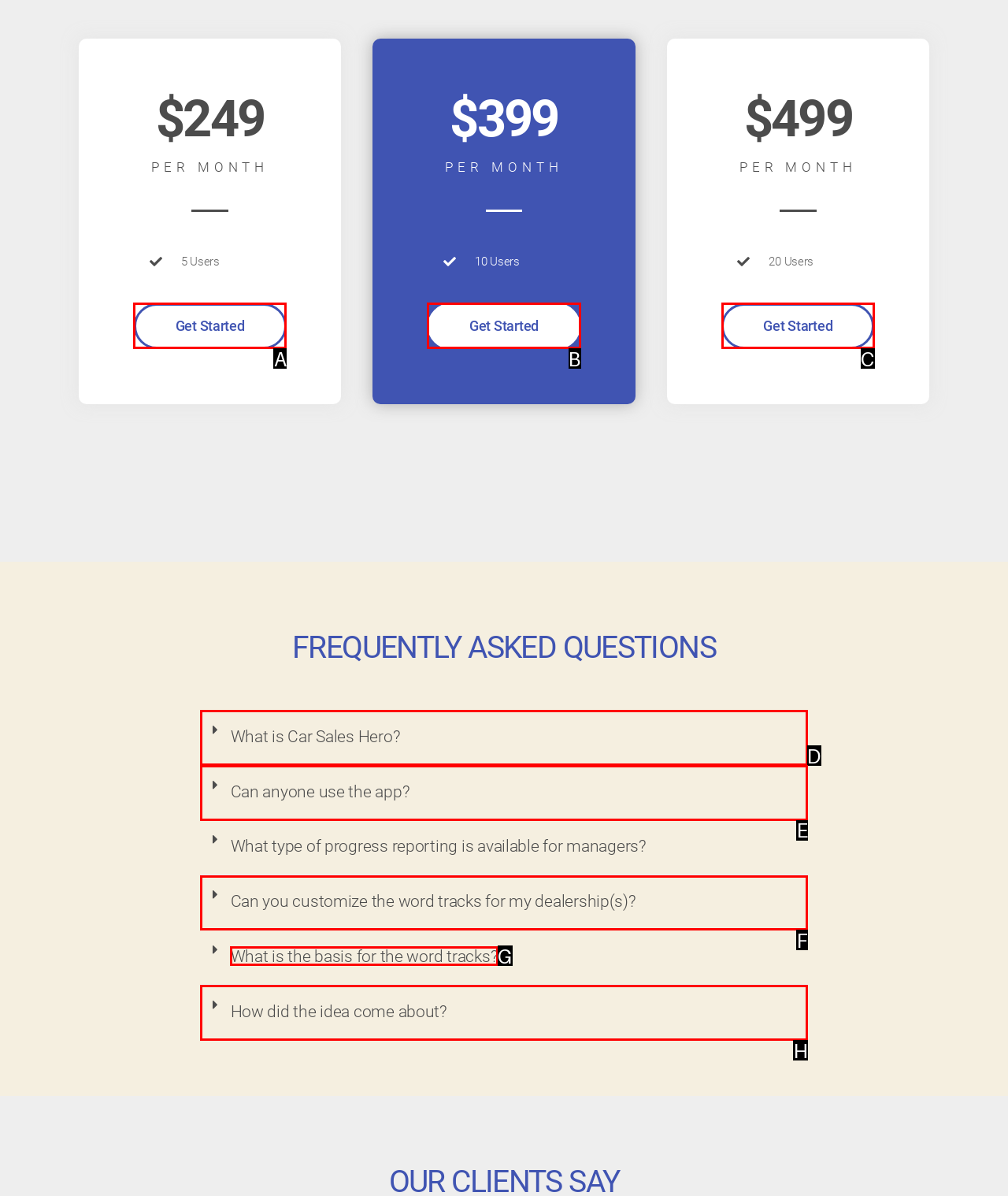Select the correct HTML element to complete the following task: Expand 'What is Car Sales Hero?'
Provide the letter of the choice directly from the given options.

D